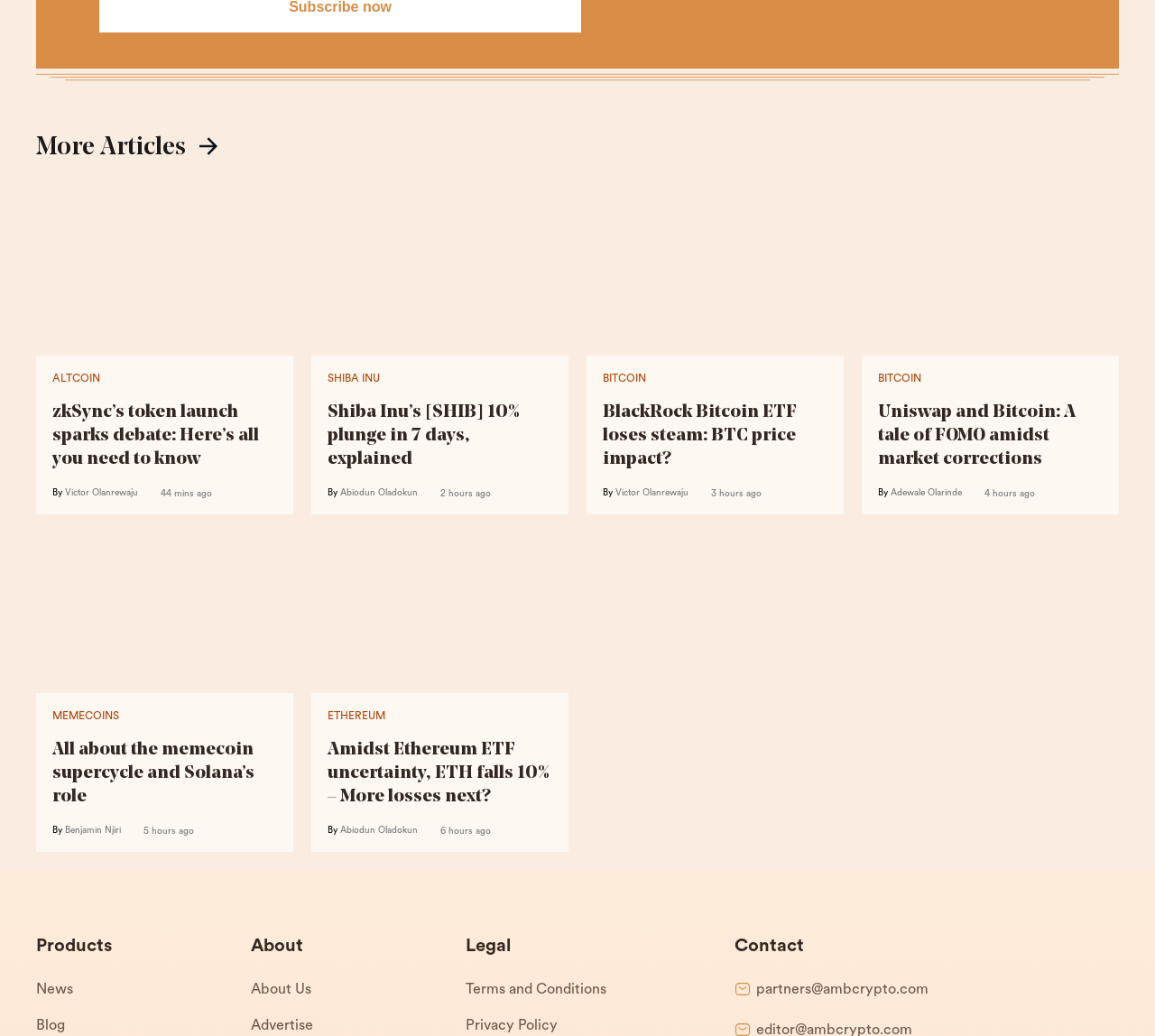What is the time of publication of the article 'Uniswap and Bitcoin: A tale of FOMO amidst market corrections'?
Please provide a comprehensive answer based on the details in the screenshot.

I found the article 'Uniswap and Bitcoin: A tale of FOMO amidst market corrections' and noticed that it was published '4 hours ago' according to the timestamp below the title.